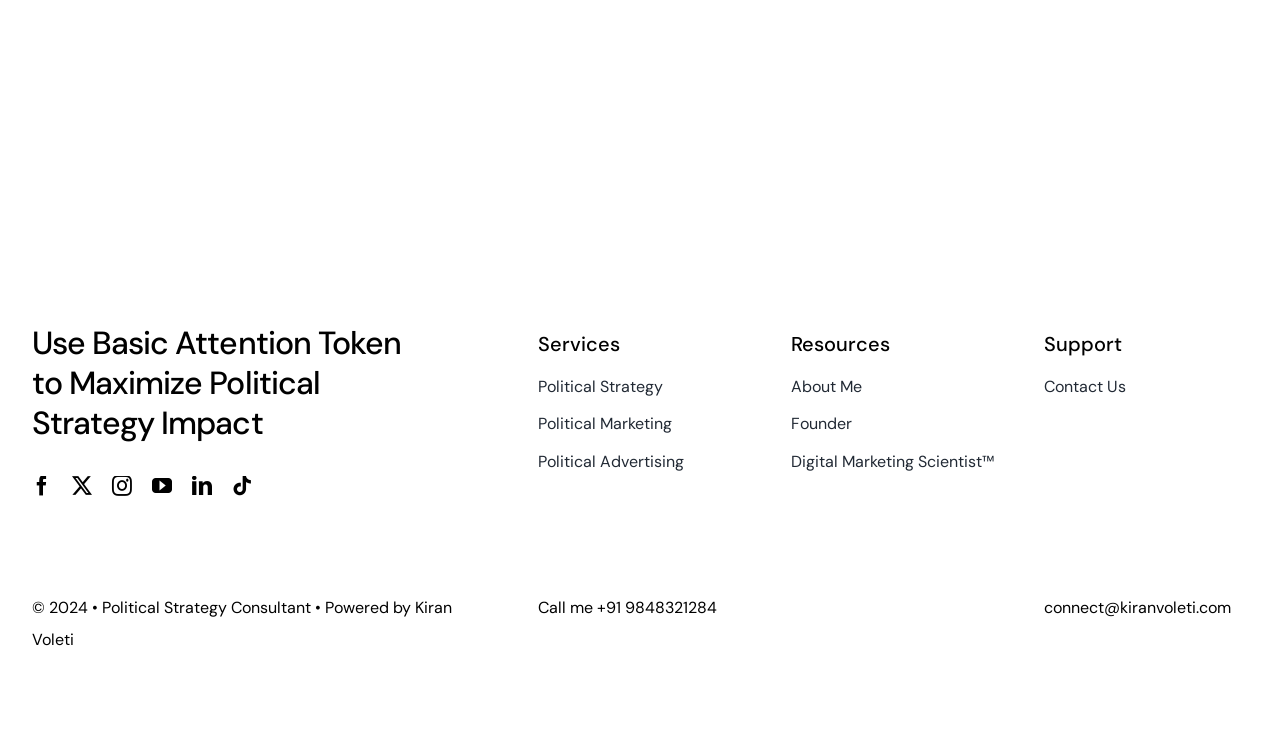Find the bounding box coordinates of the UI element according to this description: "Digital Marketing Scientist™".

[0.618, 0.604, 0.777, 0.638]